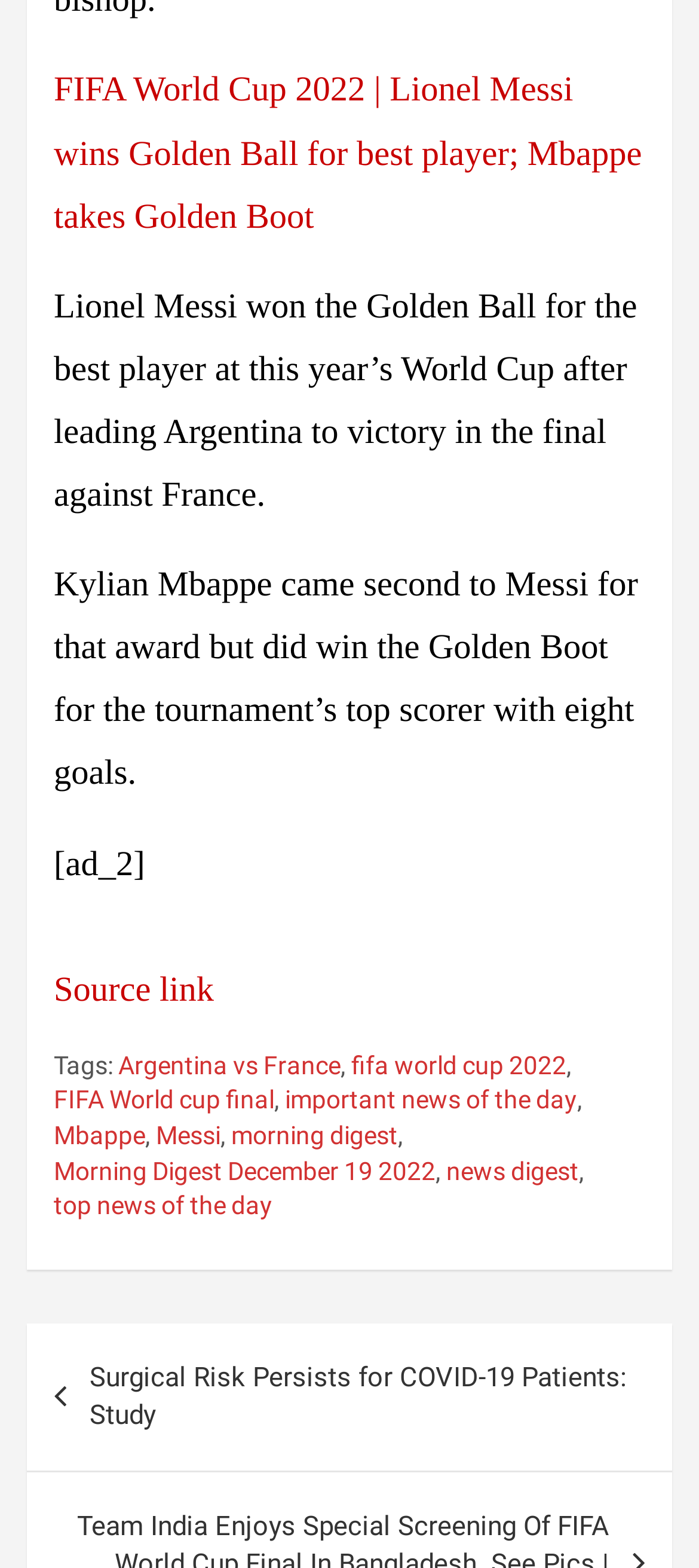Give a one-word or short phrase answer to this question: 
Who won the Golden Ball award?

Lionel Messi